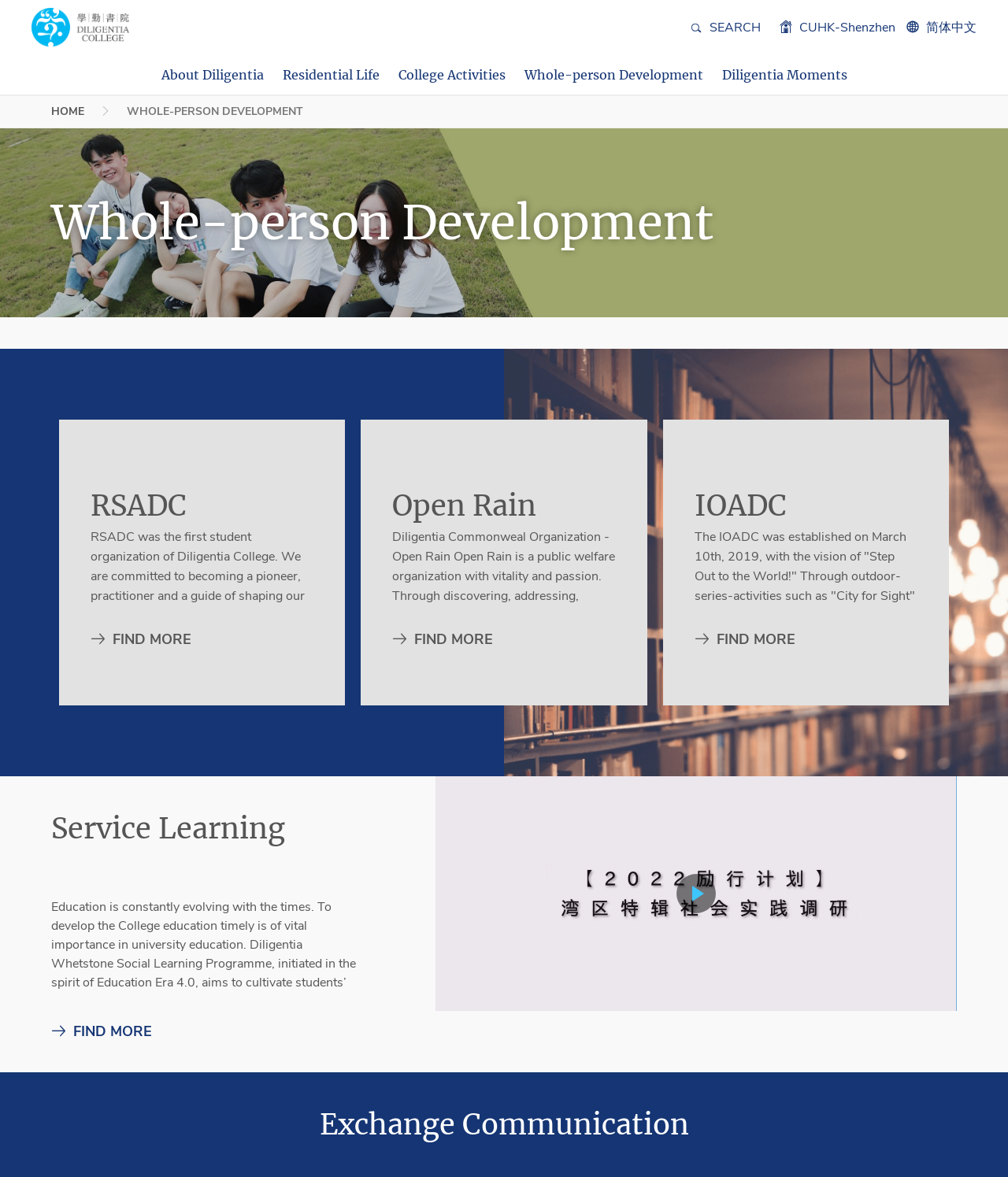What is the name of the college?
Give a comprehensive and detailed explanation for the question.

I inferred this answer by looking at the links and headings on the webpage, which consistently refer to 'Diligentia College' or 'Diligentia' as the main entity being described.